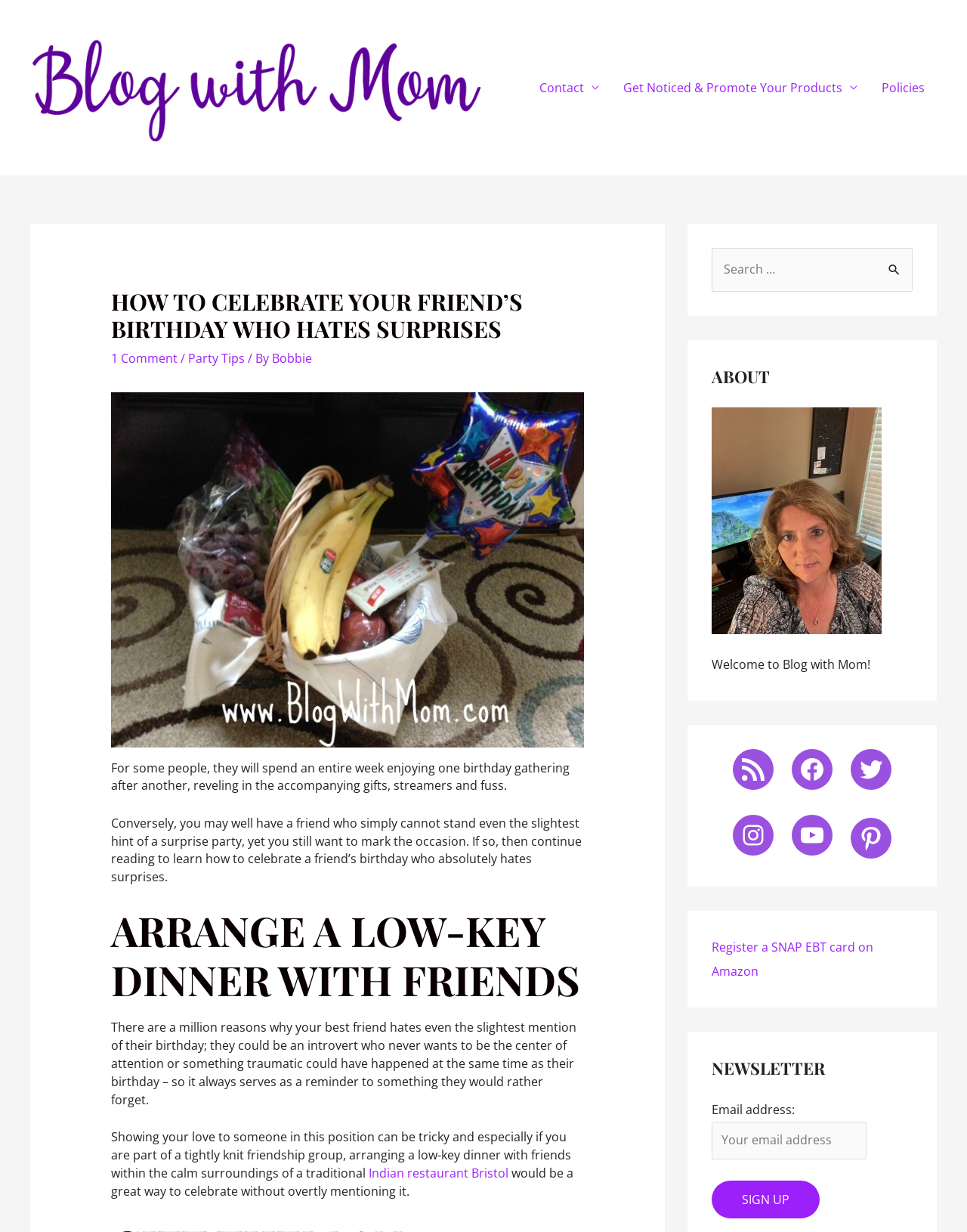Based on the element description: "1 Comment", identify the bounding box coordinates for this UI element. The coordinates must be four float numbers between 0 and 1, listed as [left, top, right, bottom].

[0.115, 0.284, 0.183, 0.298]